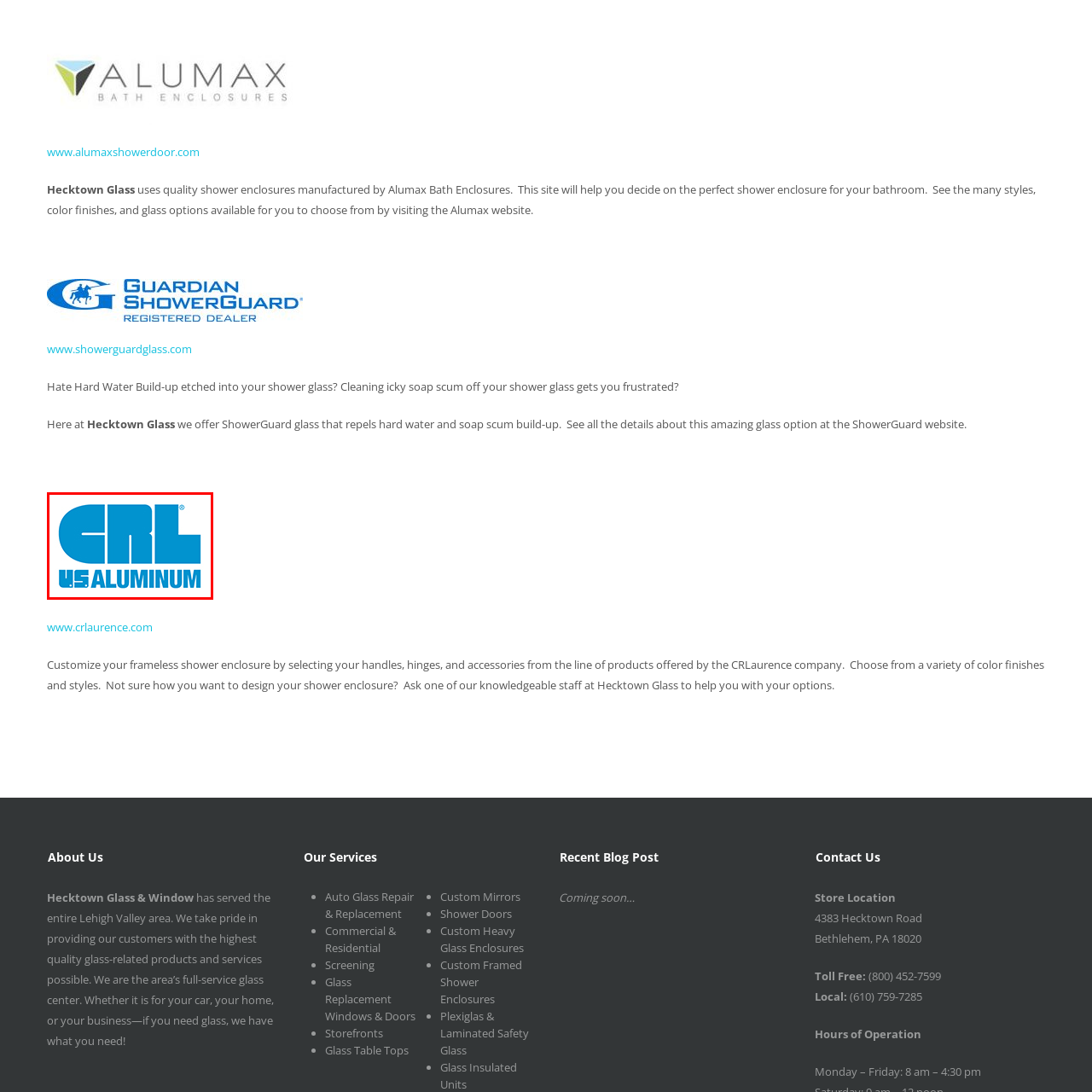Identify the content inside the red box and answer the question using a brief word or phrase: What type of products does CR Lawrence offer?

Glass and aluminum products